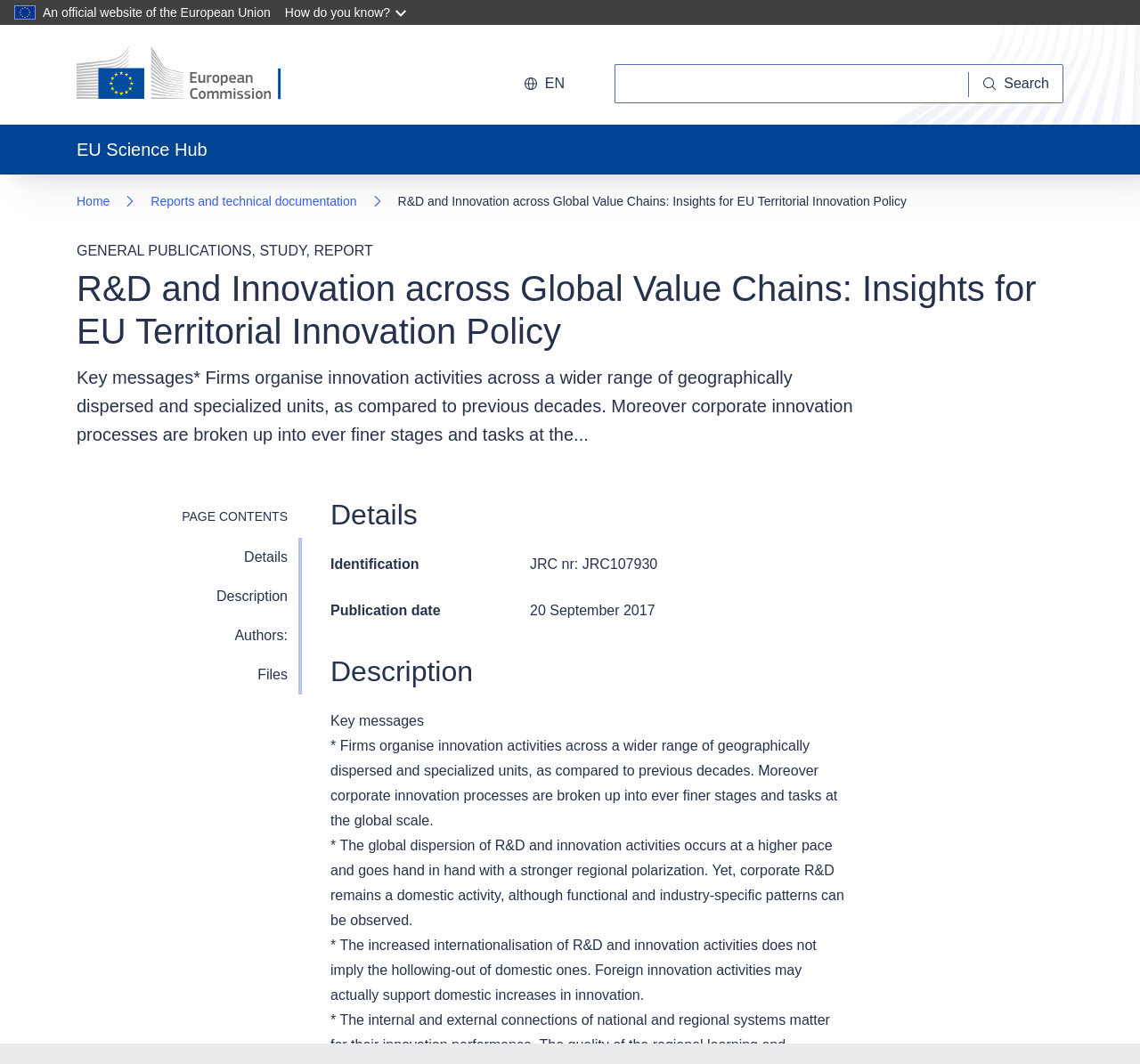What is the name of the logo?
Using the image, give a concise answer in the form of a single word or short phrase.

European Commission logo